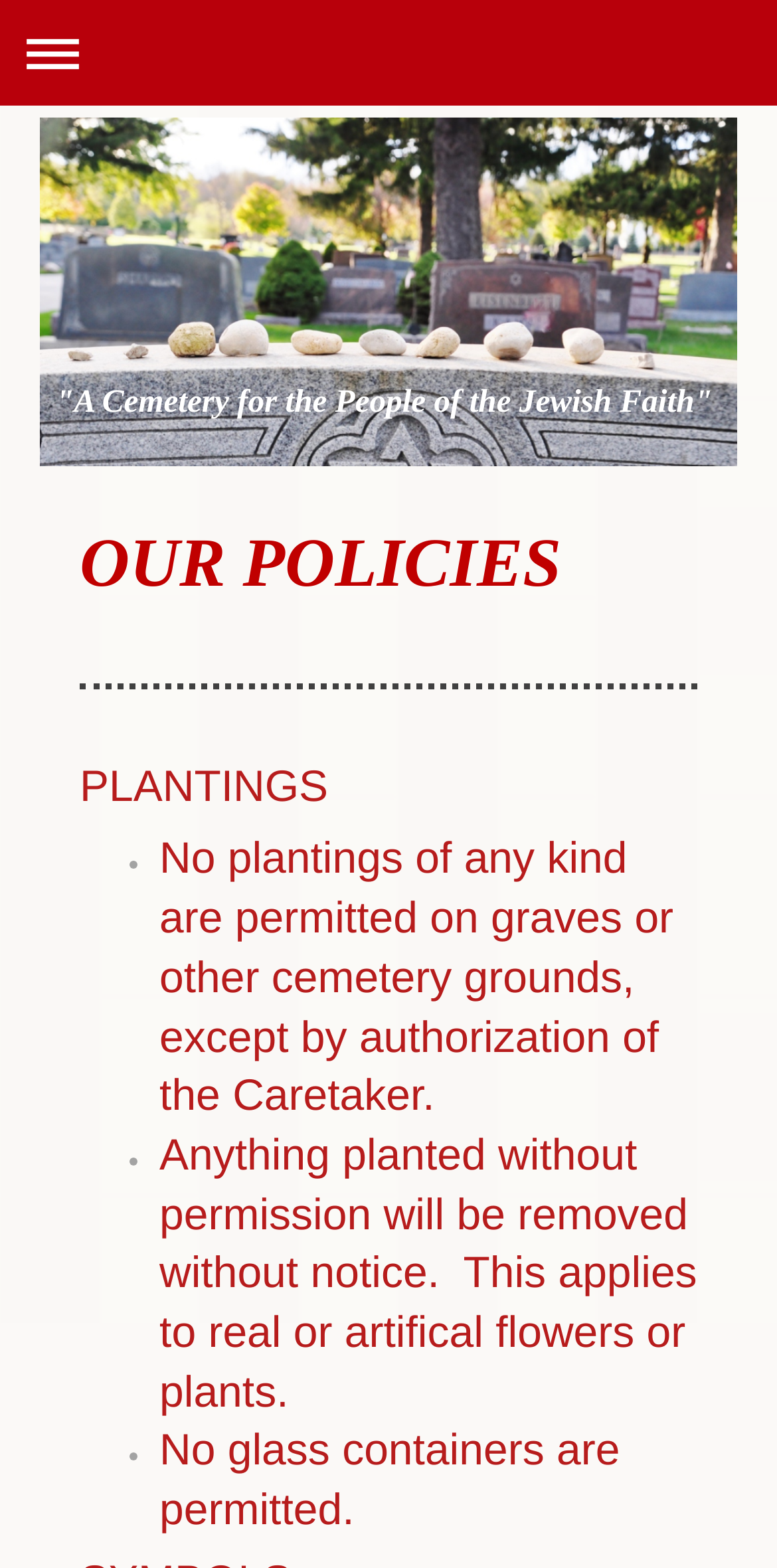Write a detailed summary of the webpage, including text, images, and layout.

The webpage is about Mound Zion Cemetery in Brookfield, specifically focusing on its policies. At the top left corner, there is a navigation link to expand or collapse the navigation menu. Next to it, there is a logo or icon with the text "A Cemetery for the People of the Jewish Faith" written in a curved line.

Below the logo, there are two headings: "OUR POLICIES" and "PLANTINGS", which are positioned side by side. The "PLANTINGS" section has three bullet points with policies related to plantings in the cemetery. The first bullet point states that no plantings are permitted on graves or other cemetery grounds without authorization from the Caretaker. The second bullet point warns that anything planted without permission will be removed without notice, including real or artificial flowers or plants. The third bullet point prohibits the use of glass containers.

Overall, the webpage appears to be a simple and informative page that outlines the policies of Mound Zion Cemetery, specifically regarding plantings and decorations.